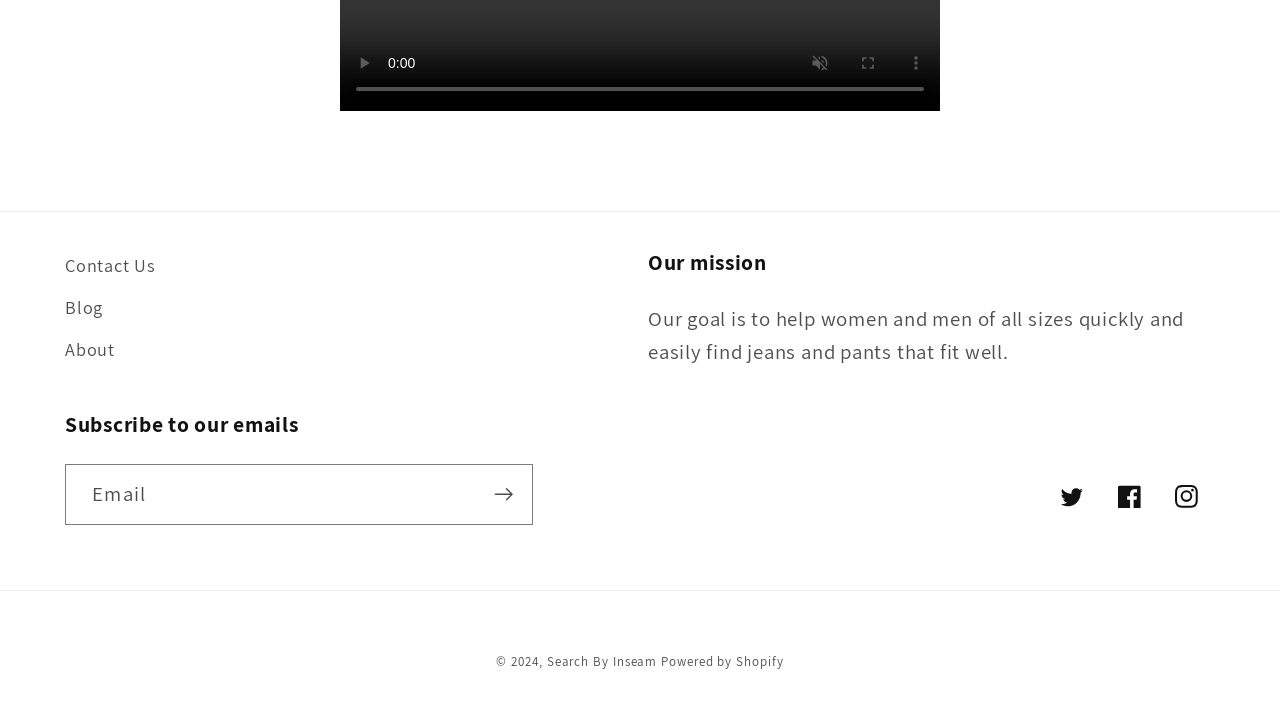What is the copyright year?
Using the visual information, reply with a single word or short phrase.

2024